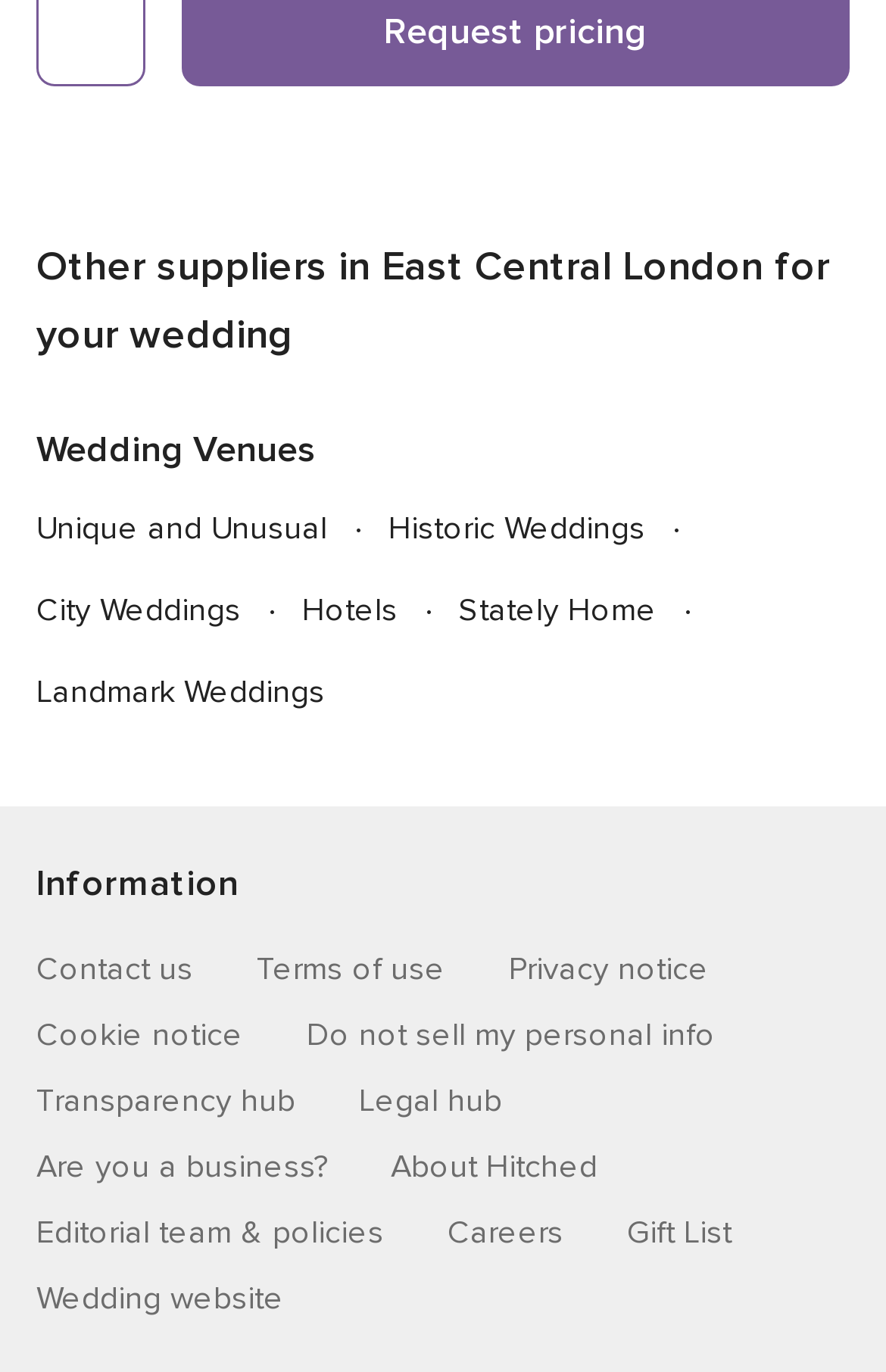Please find the bounding box coordinates of the element's region to be clicked to carry out this instruction: "Learn about terms of use".

[0.29, 0.689, 0.503, 0.724]